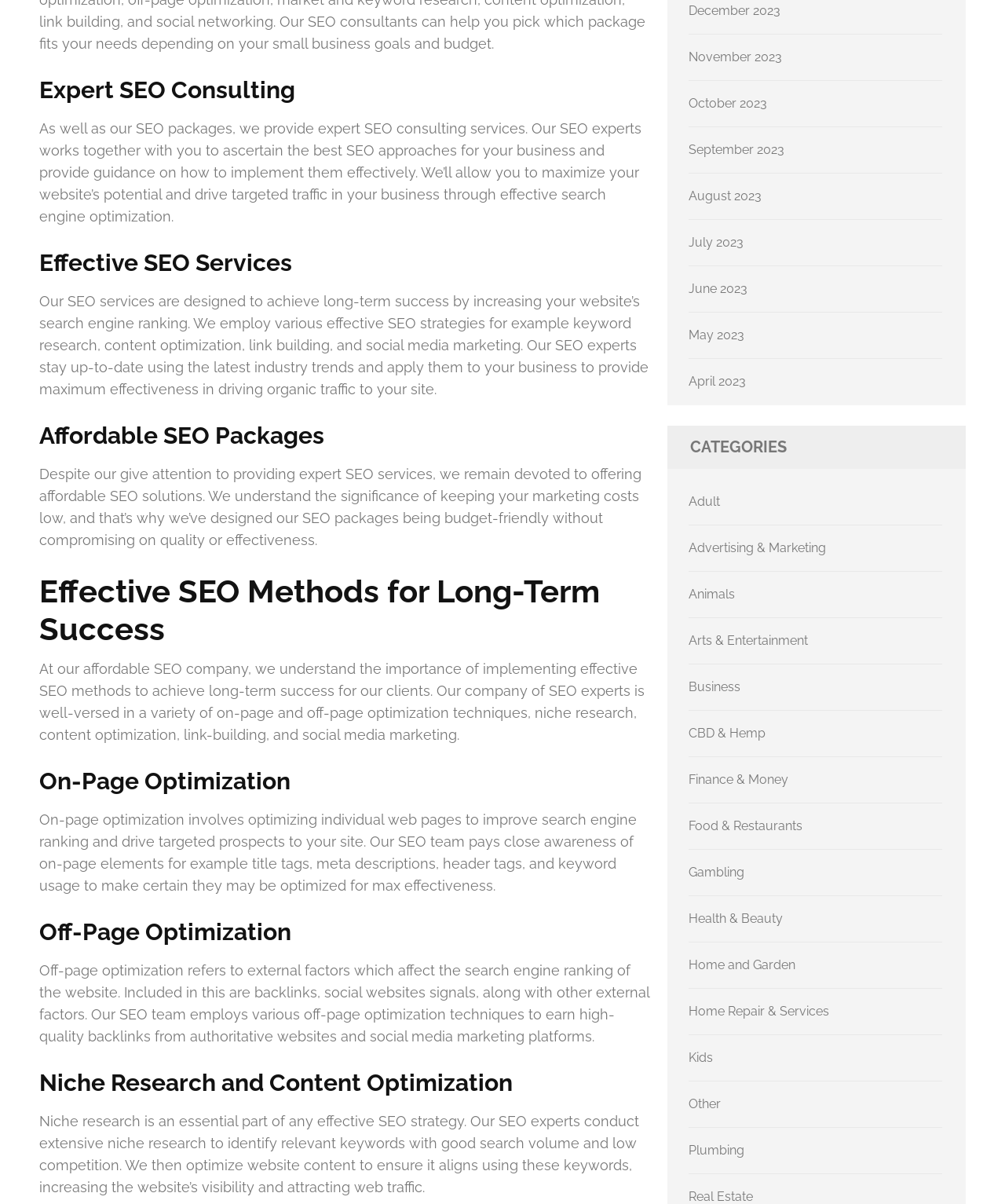Identify the bounding box coordinates for the region of the element that should be clicked to carry out the instruction: "View 'CATEGORIES'". The bounding box coordinates should be four float numbers between 0 and 1, i.e., [left, top, right, bottom].

[0.664, 0.354, 0.961, 0.39]